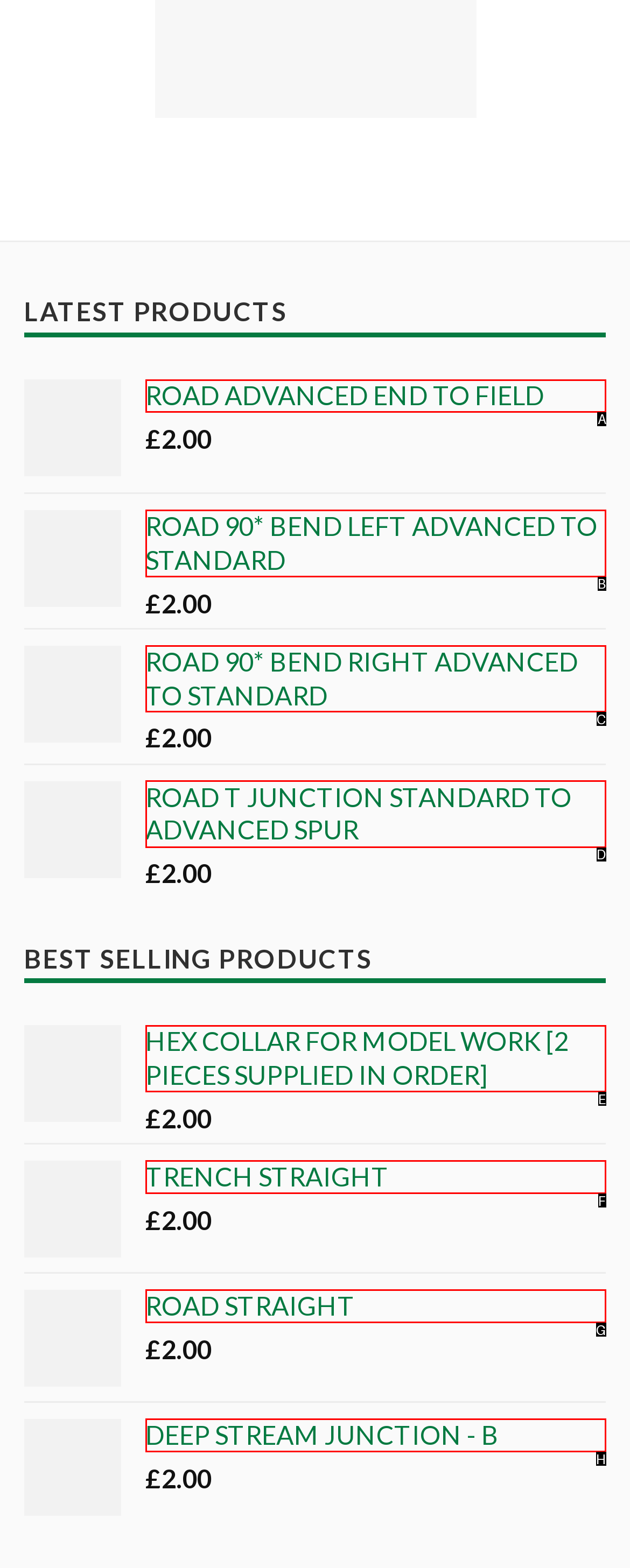Given the task: click on ROAD ADVANCED END TO FIELD, tell me which HTML element to click on.
Answer with the letter of the correct option from the given choices.

A